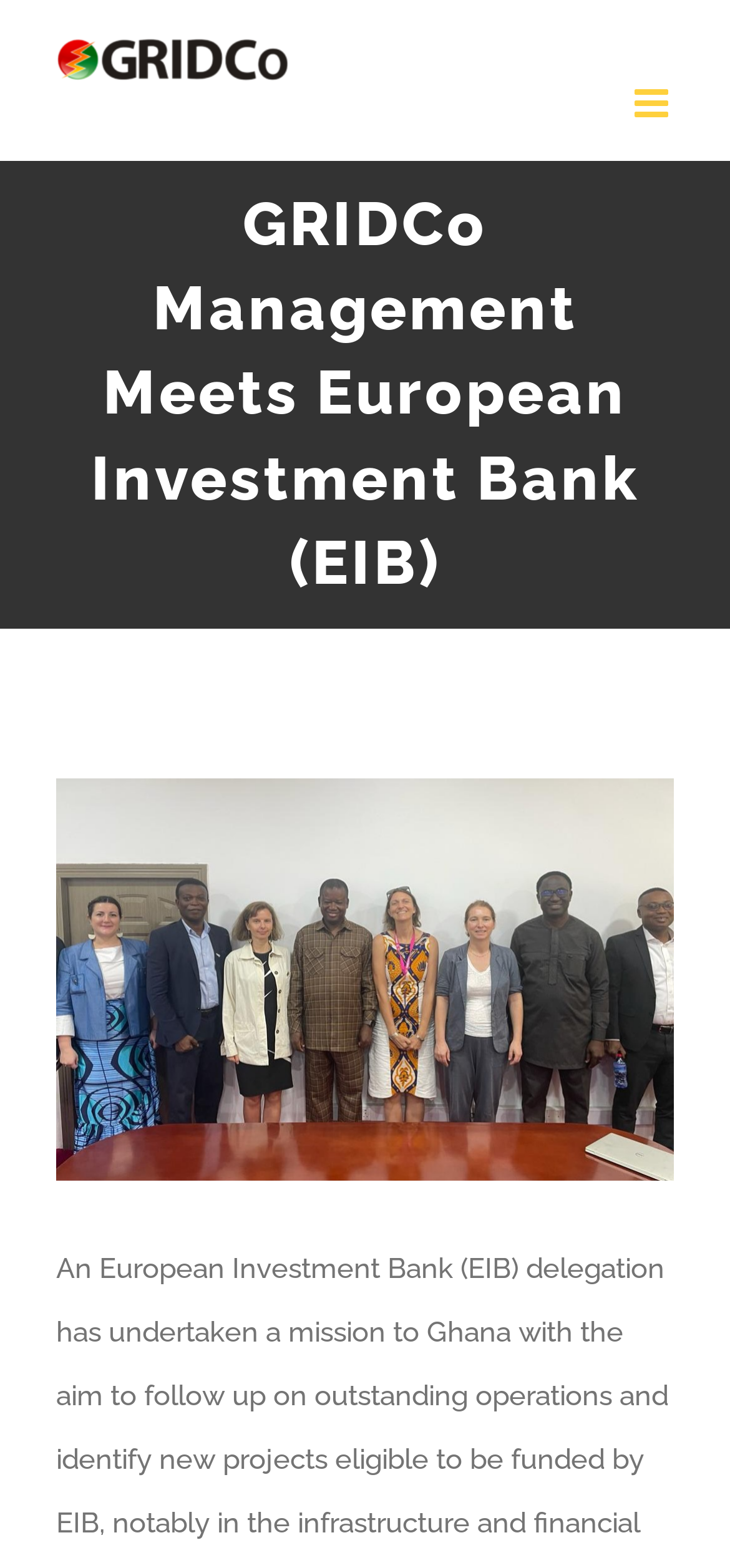What is the logo on the top left corner?
Using the image, give a concise answer in the form of a single word or short phrase.

Ghana Grid Company Ltd Logo